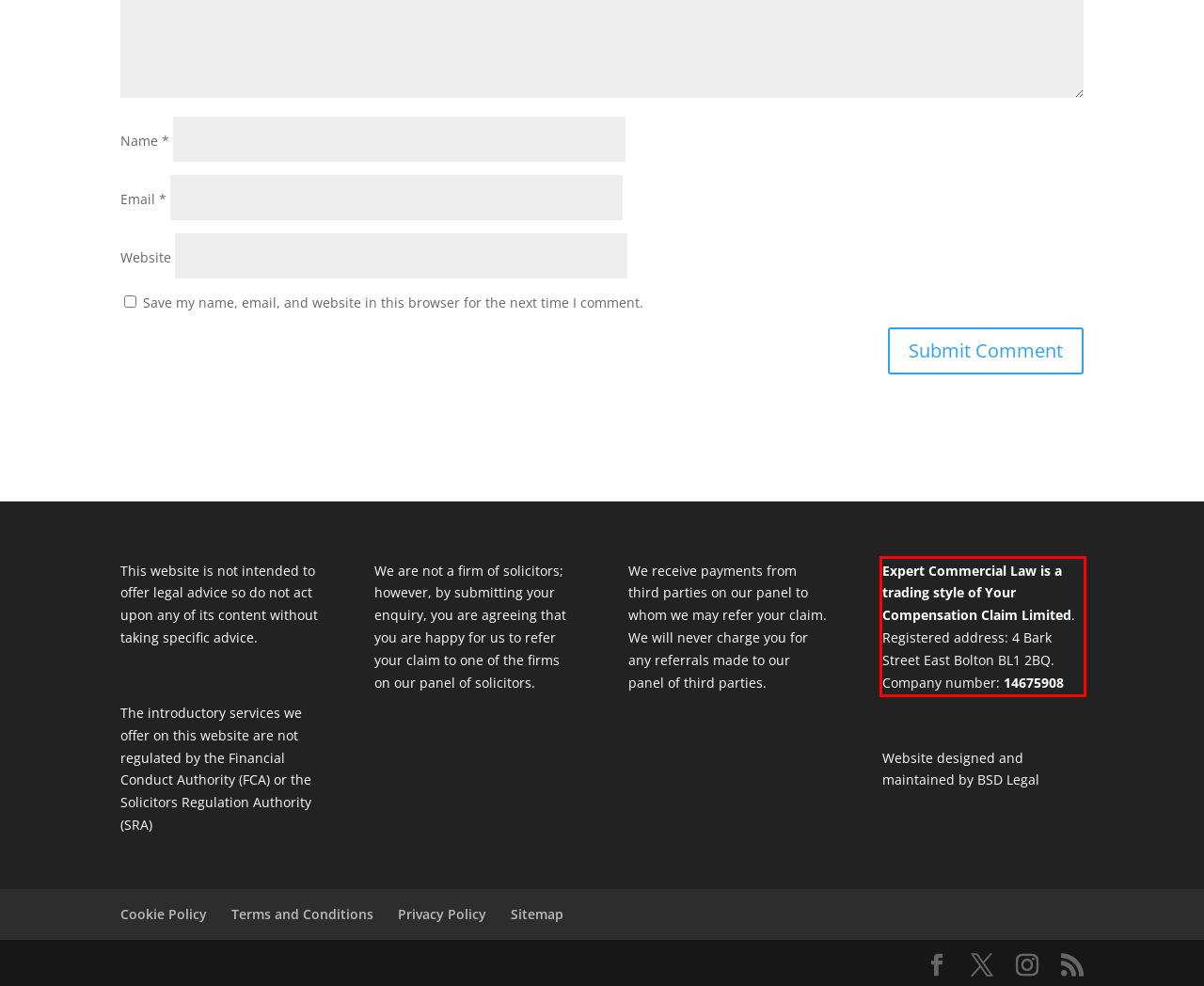You are provided with a screenshot of a webpage containing a red bounding box. Please extract the text enclosed by this red bounding box.

Expert Commercial Law is a trading style of Your Compensation Claim Limited. Registered address: 4 Bark Street East Bolton BL1 2BQ. Company number: 14675908